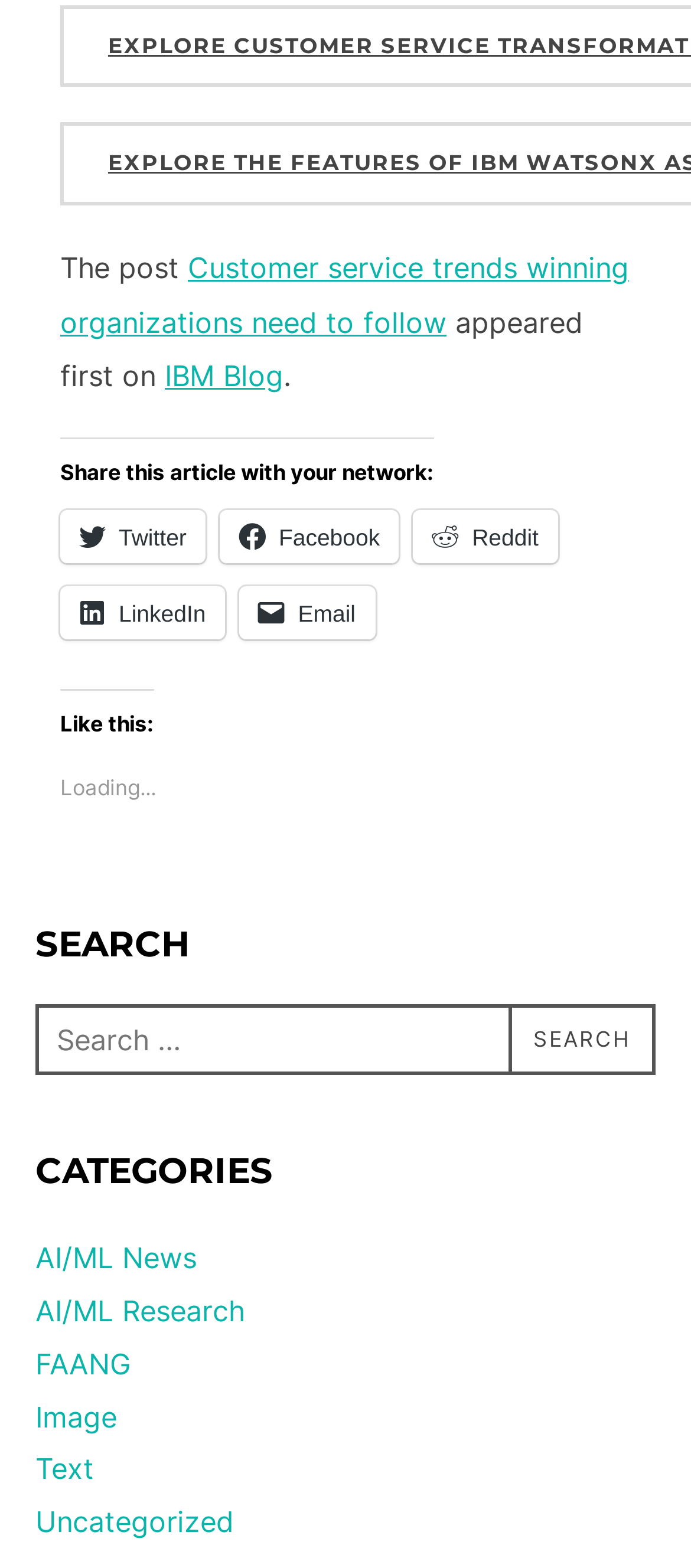Reply to the question with a single word or phrase:
What is the function of the button in the search section?

SEARCH